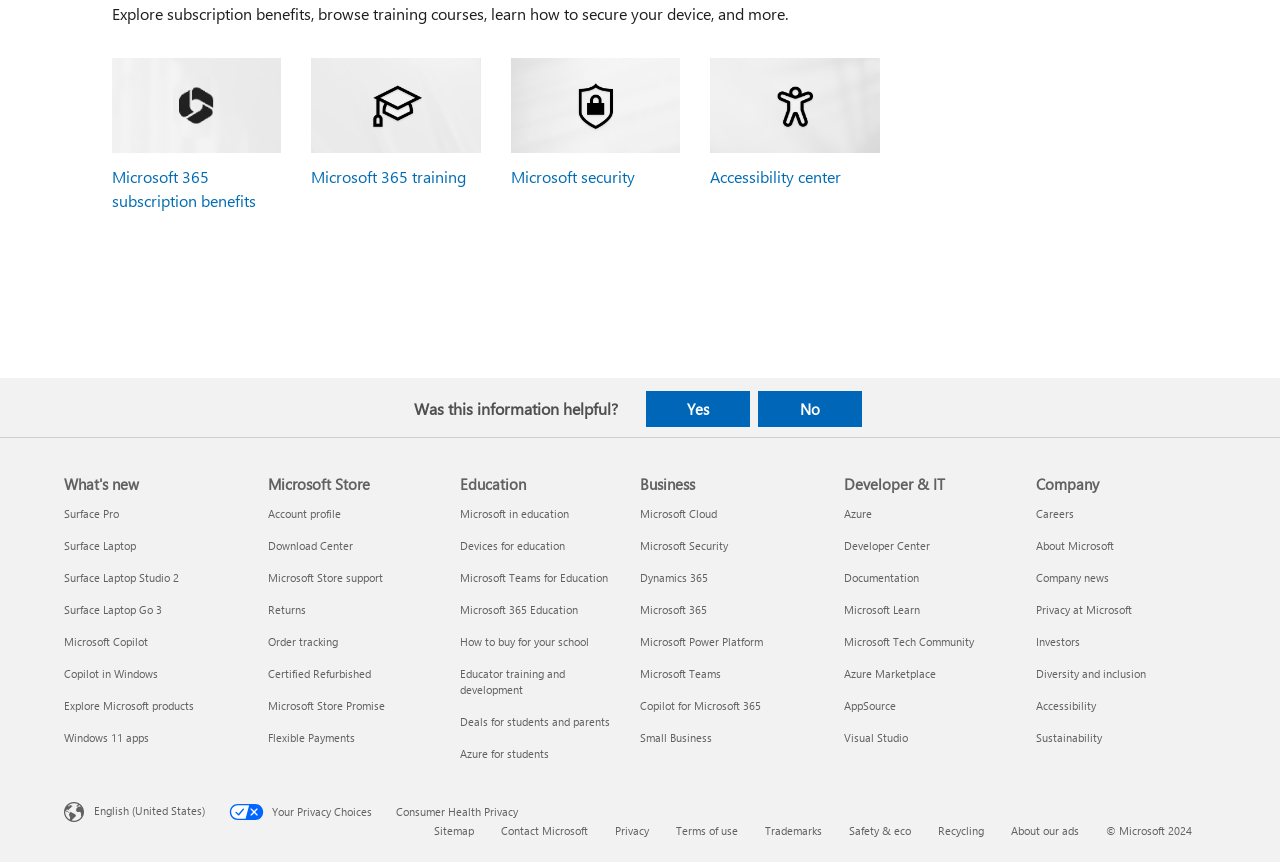Provide your answer in a single word or phrase: 
What is the main topic of this webpage?

Microsoft